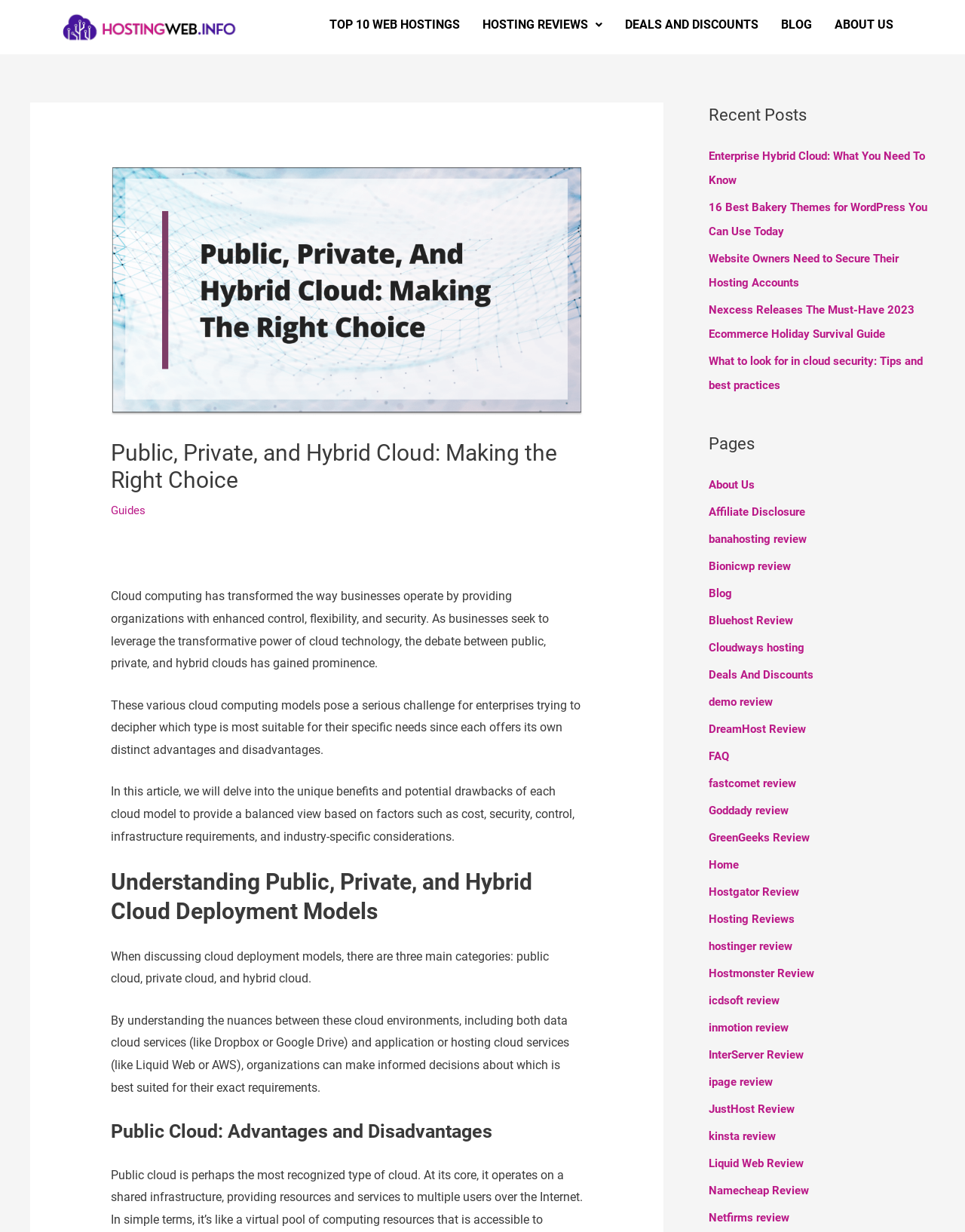Determine the bounding box coordinates of the region that needs to be clicked to achieve the task: "Click on the 'Home' link".

None